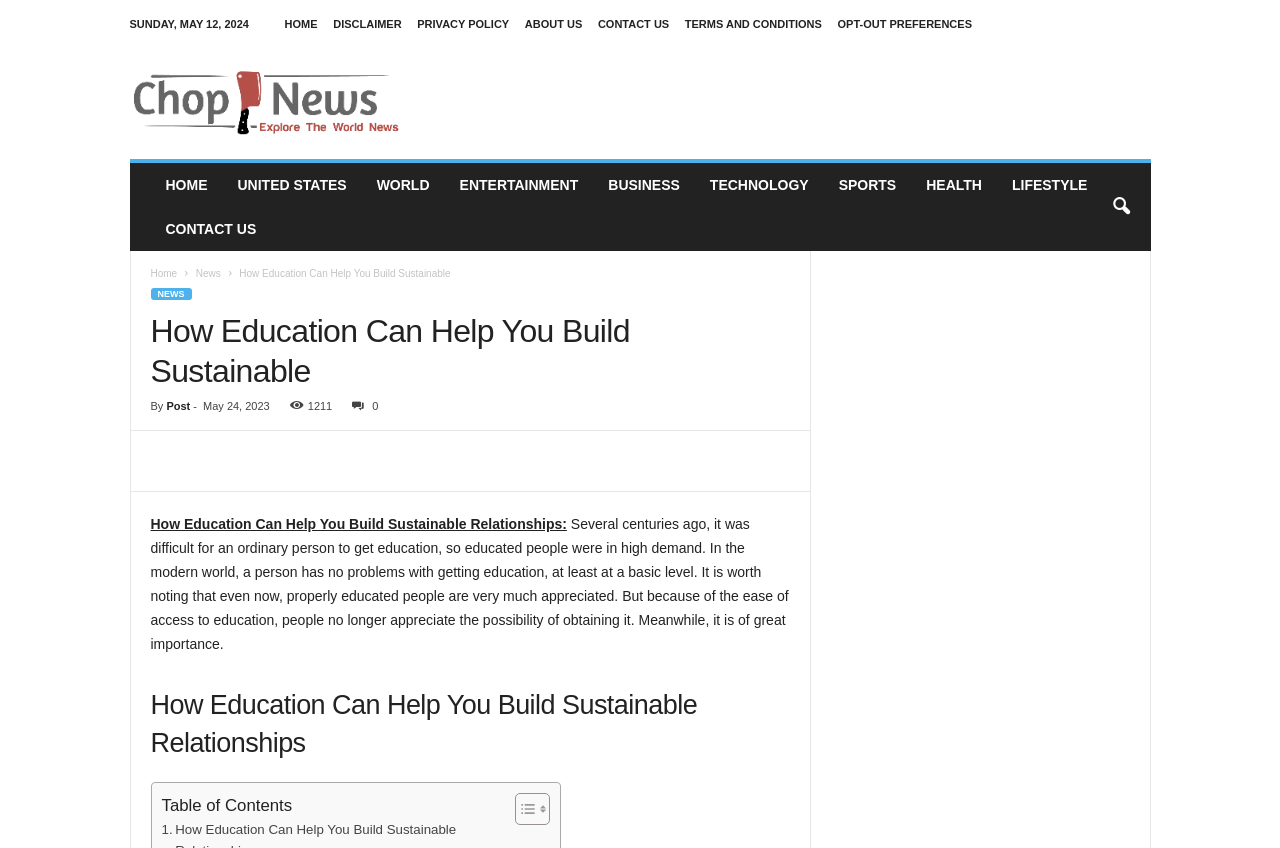Provide the bounding box coordinates for the UI element that is described as: "Corporate Social Responsibility".

None